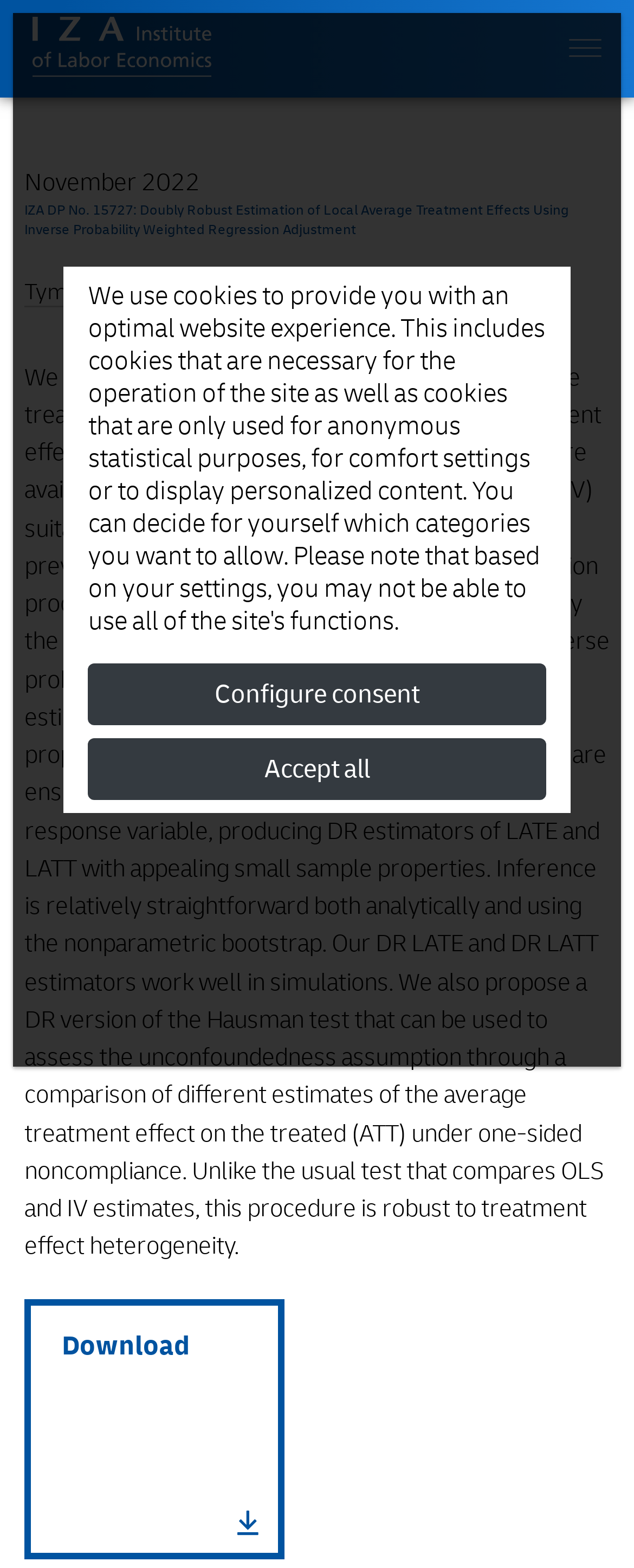Refer to the image and offer a detailed explanation in response to the question: Who are the authors of the article?

I found the authors' names by looking at the link elements that contain their names, which are located below the title of the article. The names are Tymon Sloczynski, Derya Uysal, and Jeffrey M. Wooldridge.